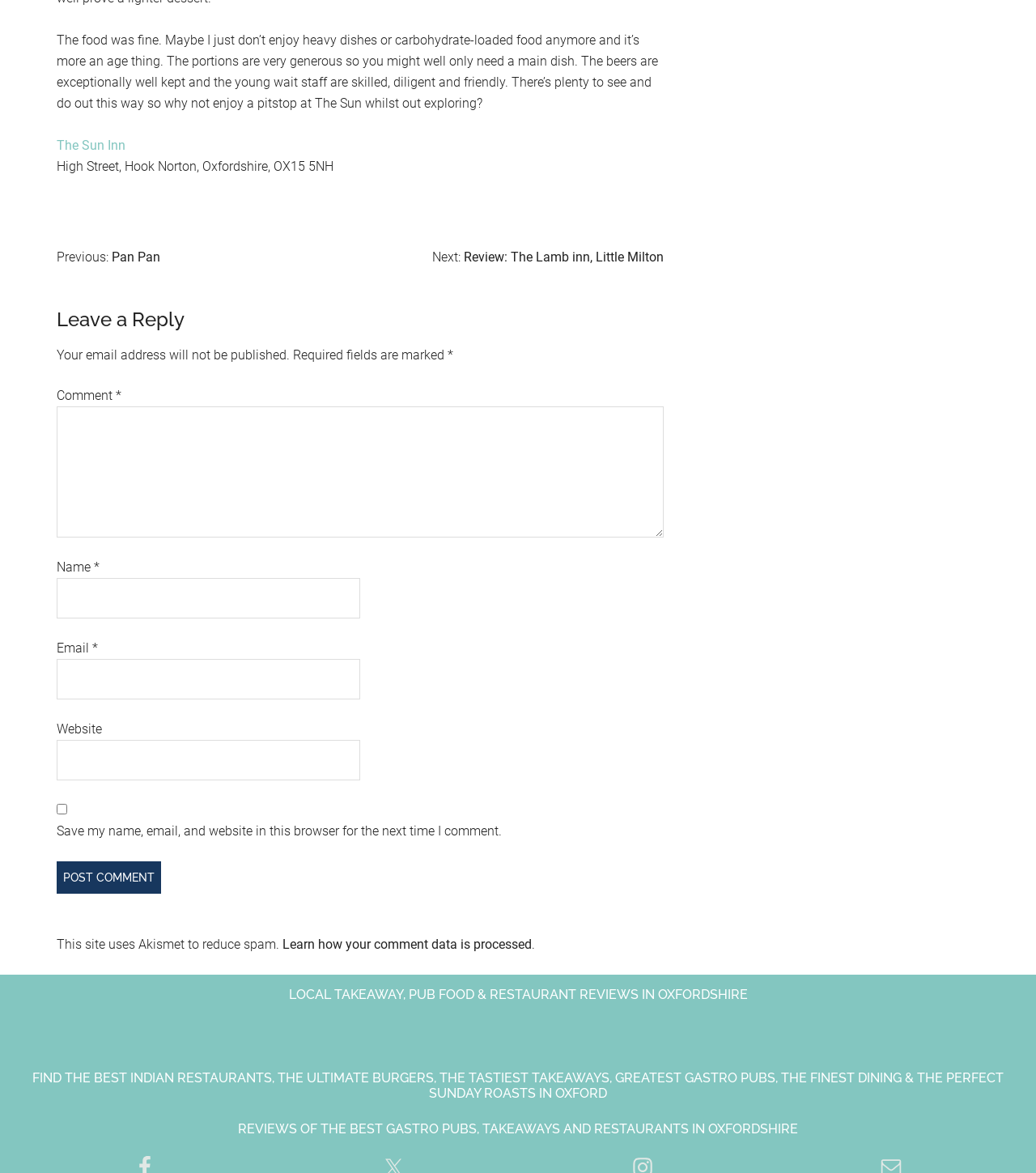Based on the image, please elaborate on the answer to the following question:
What is the purpose of the checkbox at the bottom of the webpage?

The checkbox at the bottom of the webpage is labeled 'Save my name, email, and website in this browser for the next time I comment.' This suggests that the purpose of the checkbox is to save the user's comment data for future use.